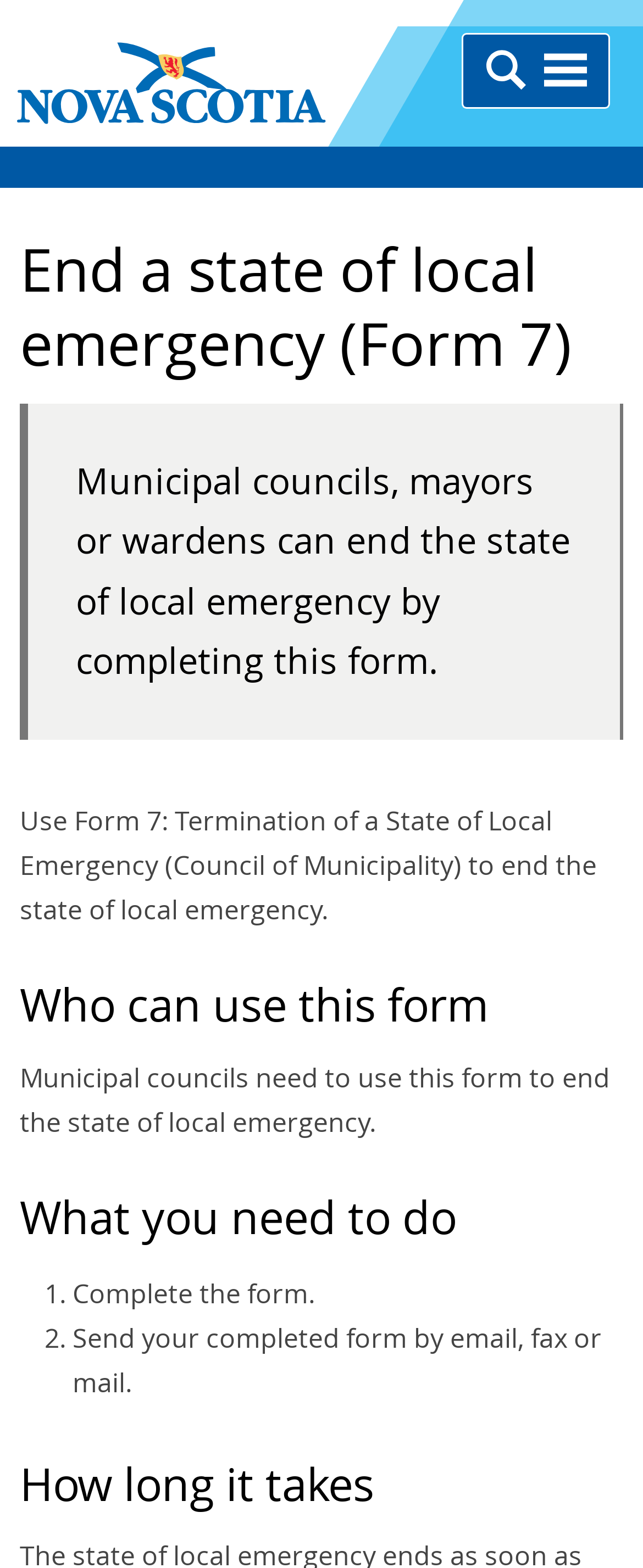Create an elaborate caption that covers all aspects of the webpage.

The webpage is a government form for ending a state of local emergency. At the top right corner, there is a link. On the top left corner, there is a link to the Province of Nova Scotia, accompanied by an image of the province's logo. Below the logo, there is a heading that reads "End a state of local emergency (Form 7)". 

Underneath the heading, there is a paragraph of text that explains the purpose of the form, stating that municipal councils, mayors, or wardens can end the state of local emergency by completing this form. Below this paragraph, there is another paragraph that provides more information about the form, specifying that it is for terminating a state of local emergency by a council of a municipality.

The webpage is divided into sections, with headings that include "Who can use this form", "What you need to do", and "How long it takes". The "Who can use this form" section explains that municipal councils need to use this form to end the state of local emergency. The "What you need to do" section is a step-by-step guide, with two list items: completing the form and sending the completed form by email, fax, or mail. The "How long it takes" section is located at the bottom of the page.